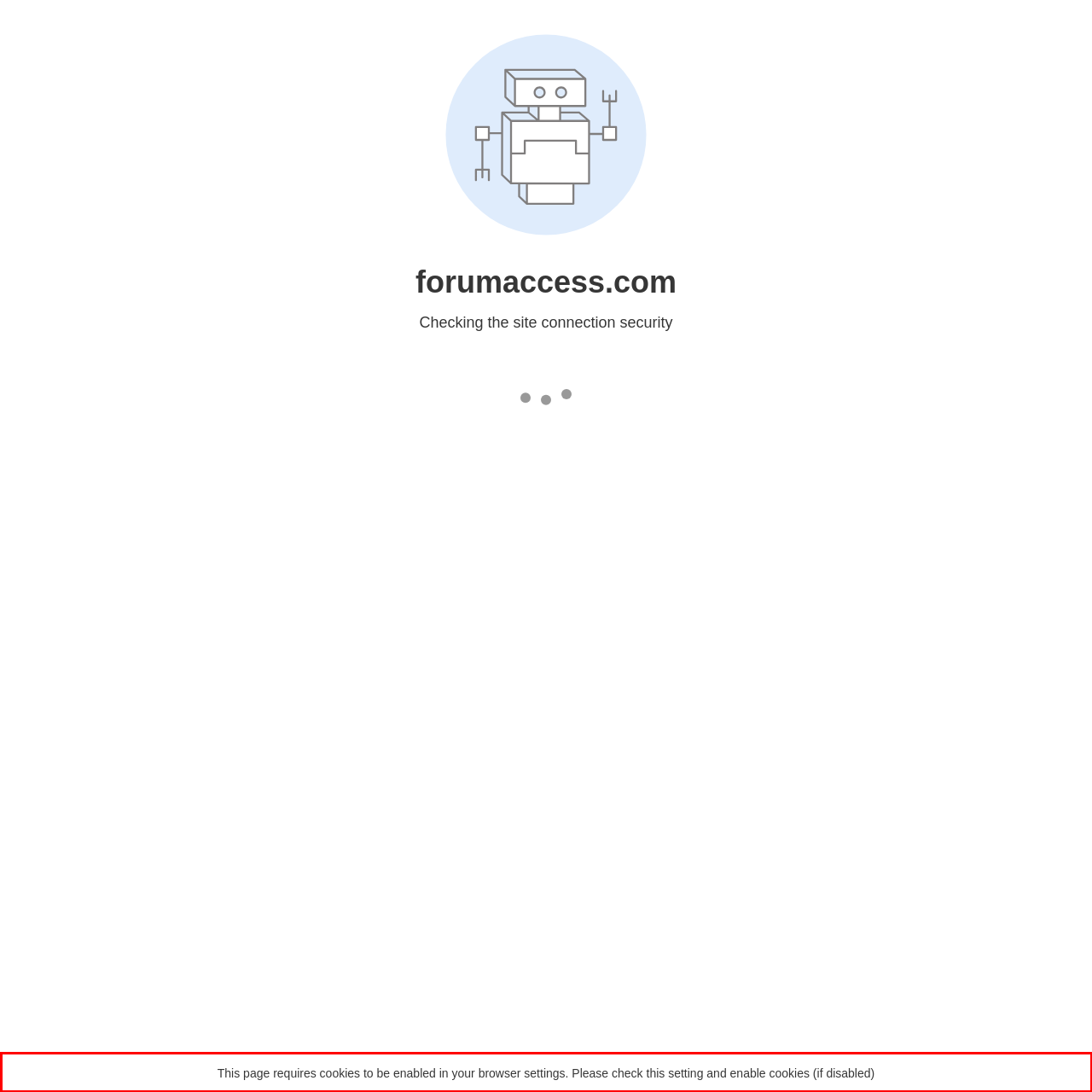Using the provided webpage screenshot, recognize the text content in the area marked by the red bounding box.

This page requires cookies to be enabled in your browser settings. Please check this setting and enable cookies (if disabled)